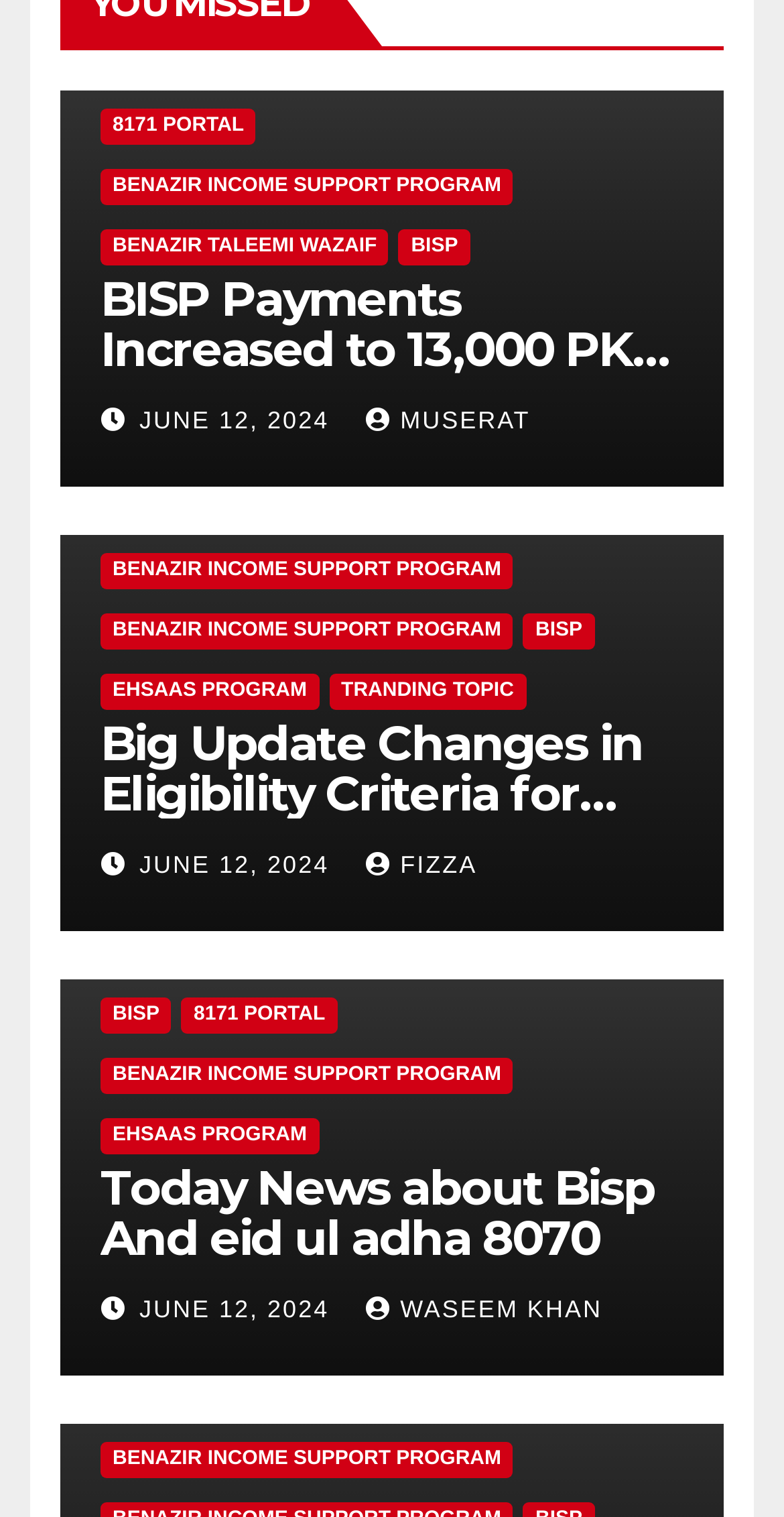Use a single word or phrase to answer the question: 
What is the date mentioned in the second news article?

JUNE 12, 2024